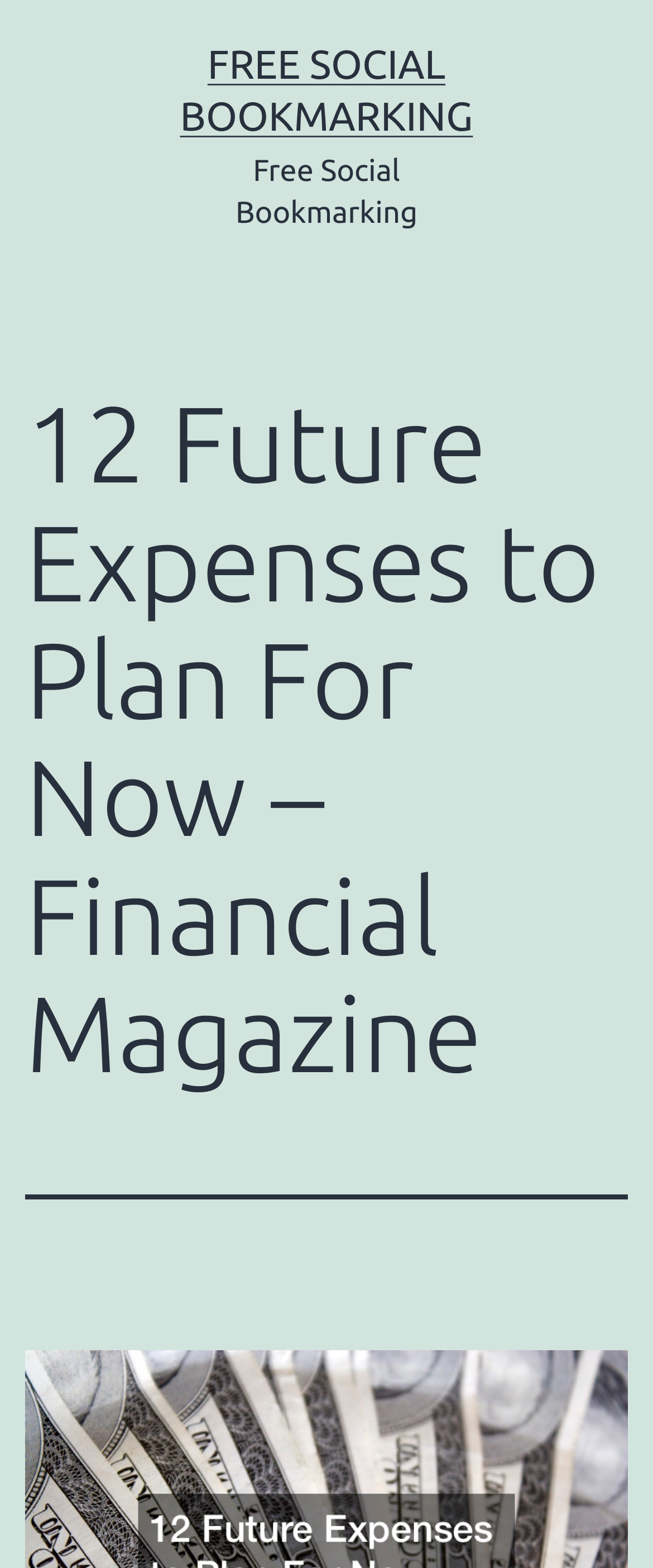Please find and generate the text of the main header of the webpage.

12 Future Expenses to Plan For Now – Financial Magazine